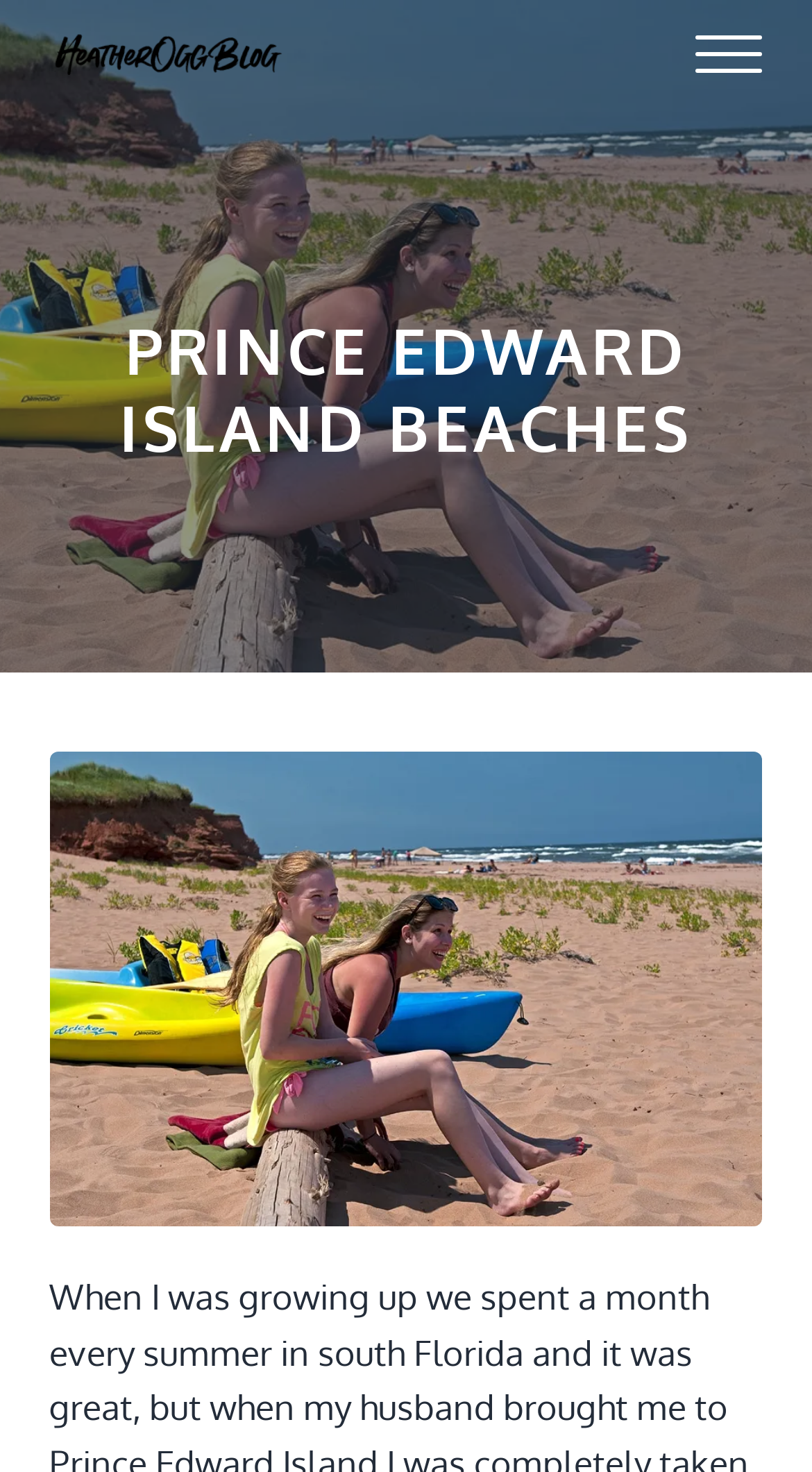What is the profession of the website owner?
Using the picture, provide a one-word or short phrase answer.

Photographer